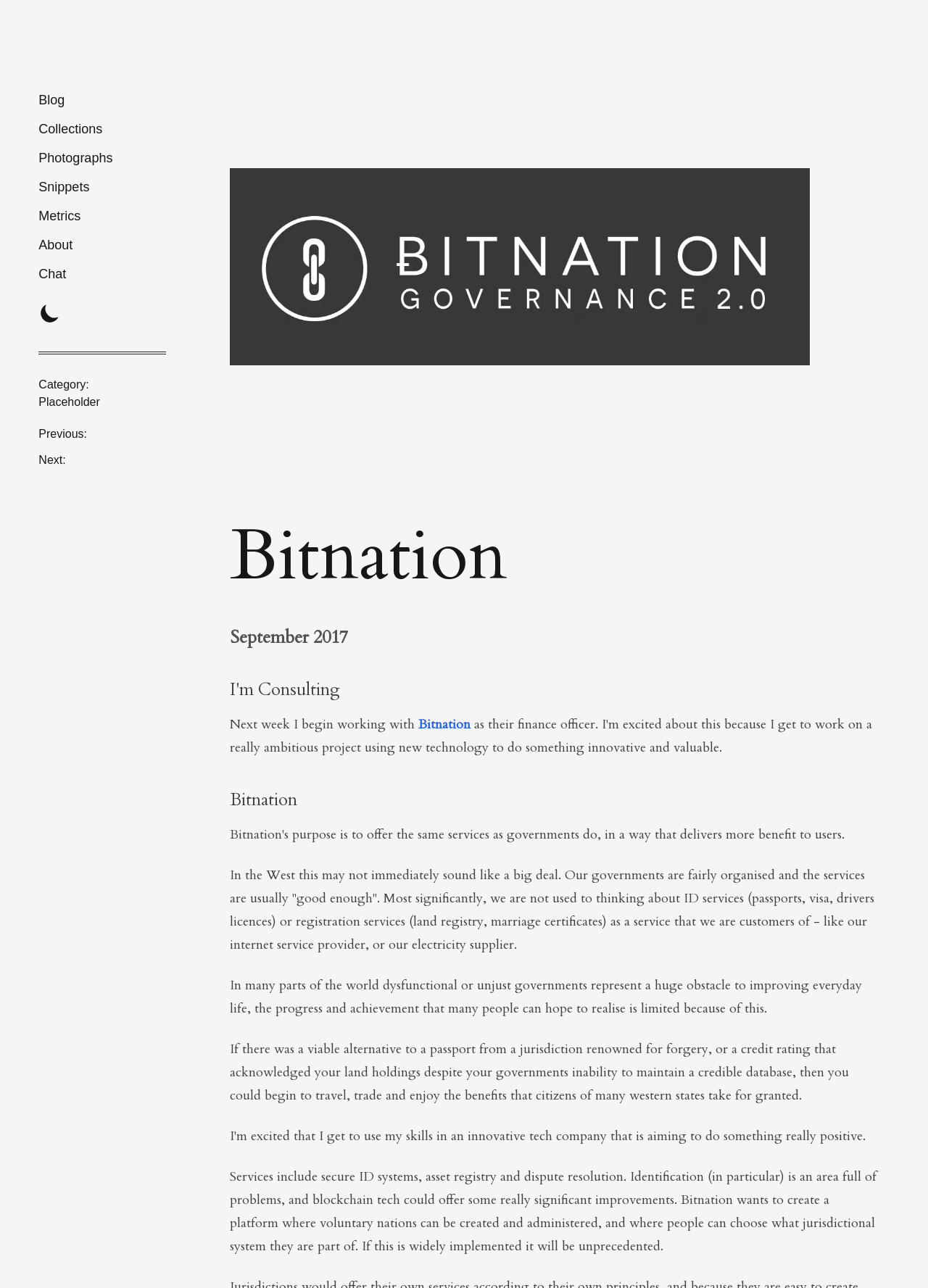Find the bounding box coordinates of the clickable area that will achieve the following instruction: "Read the Collections".

[0.042, 0.09, 0.179, 0.11]